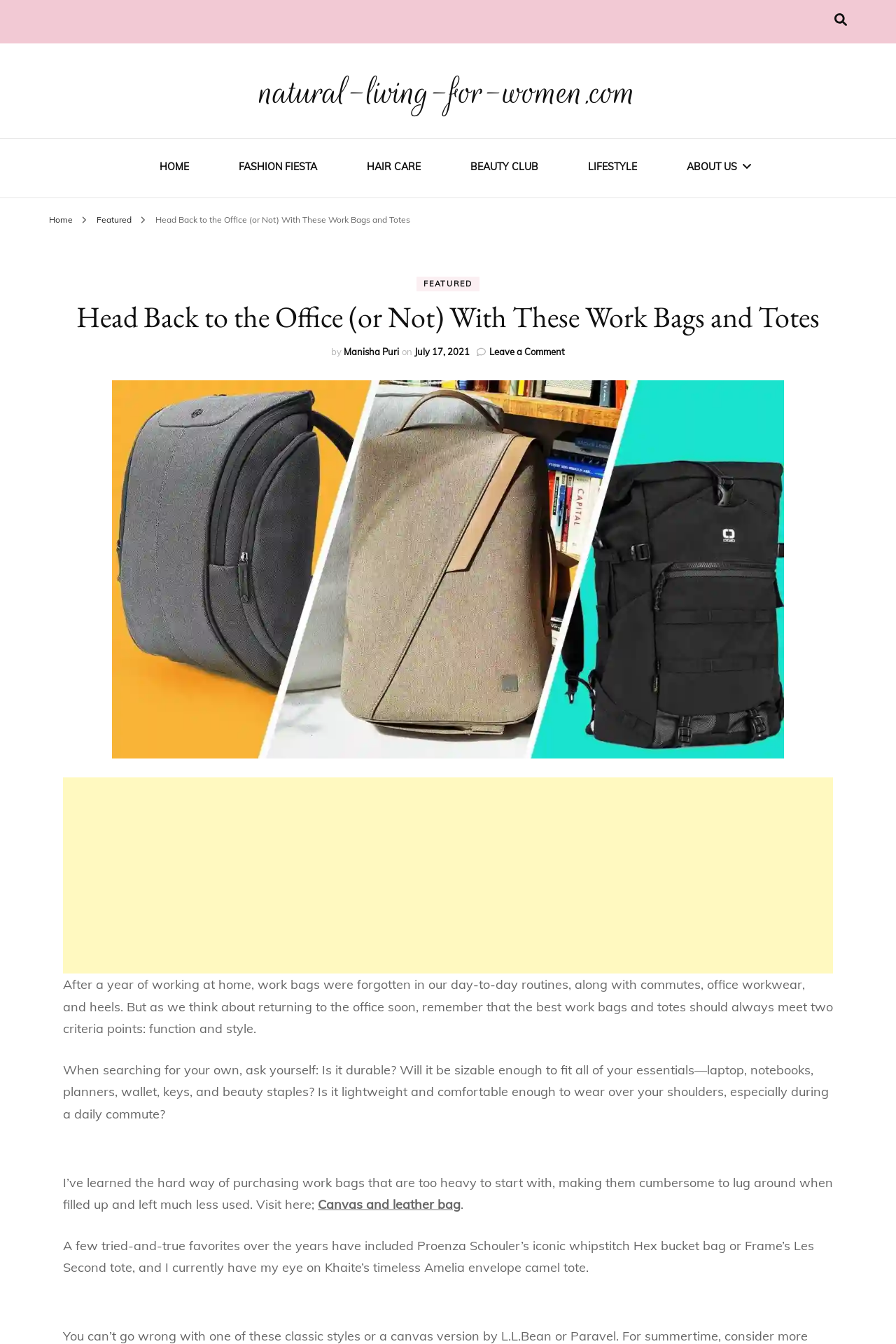Provide the bounding box coordinates of the HTML element this sentence describes: "Twitter".

None